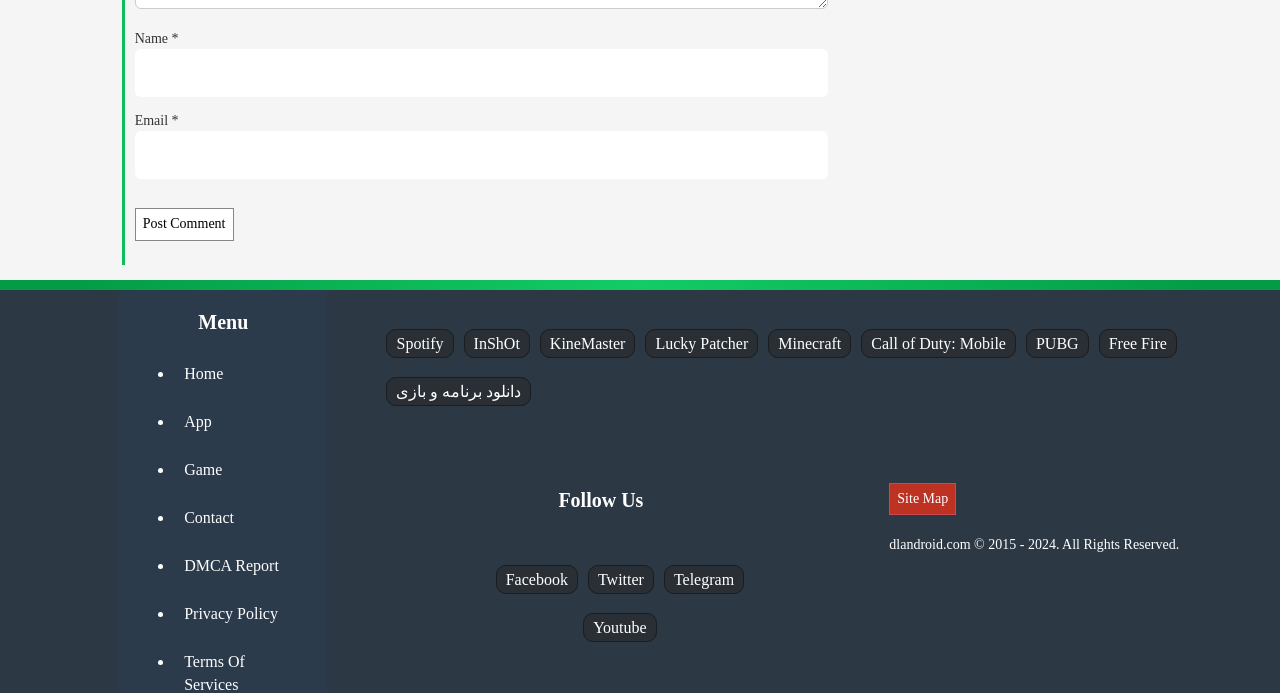Use a single word or phrase to answer the following:
What is the text above the social media links?

Follow Us